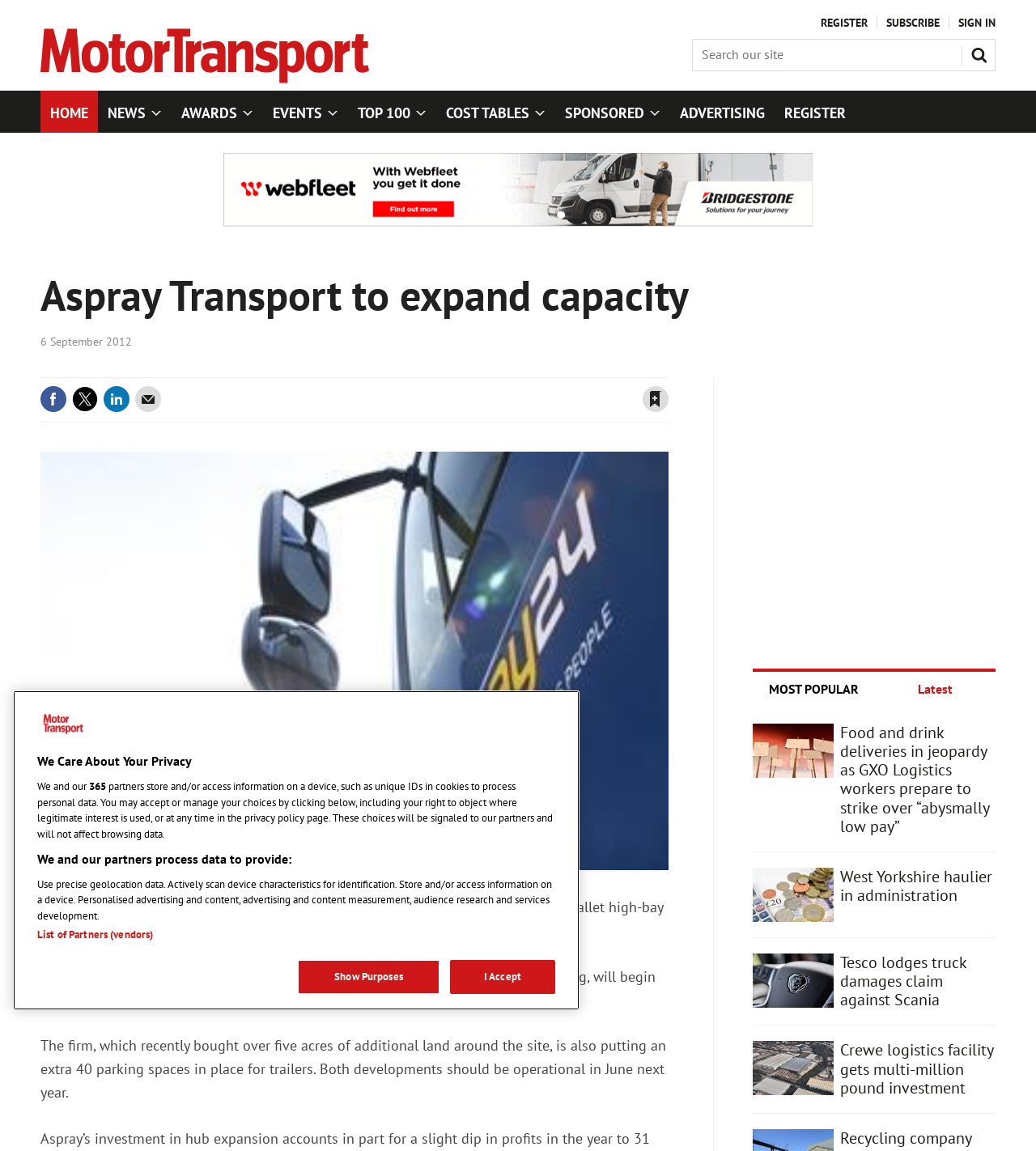Can you find the bounding box coordinates for the element that needs to be clicked to execute this instruction: "Search our site"? The coordinates should be given as four float numbers between 0 and 1, i.e., [left, top, right, bottom].

[0.668, 0.034, 0.961, 0.062]